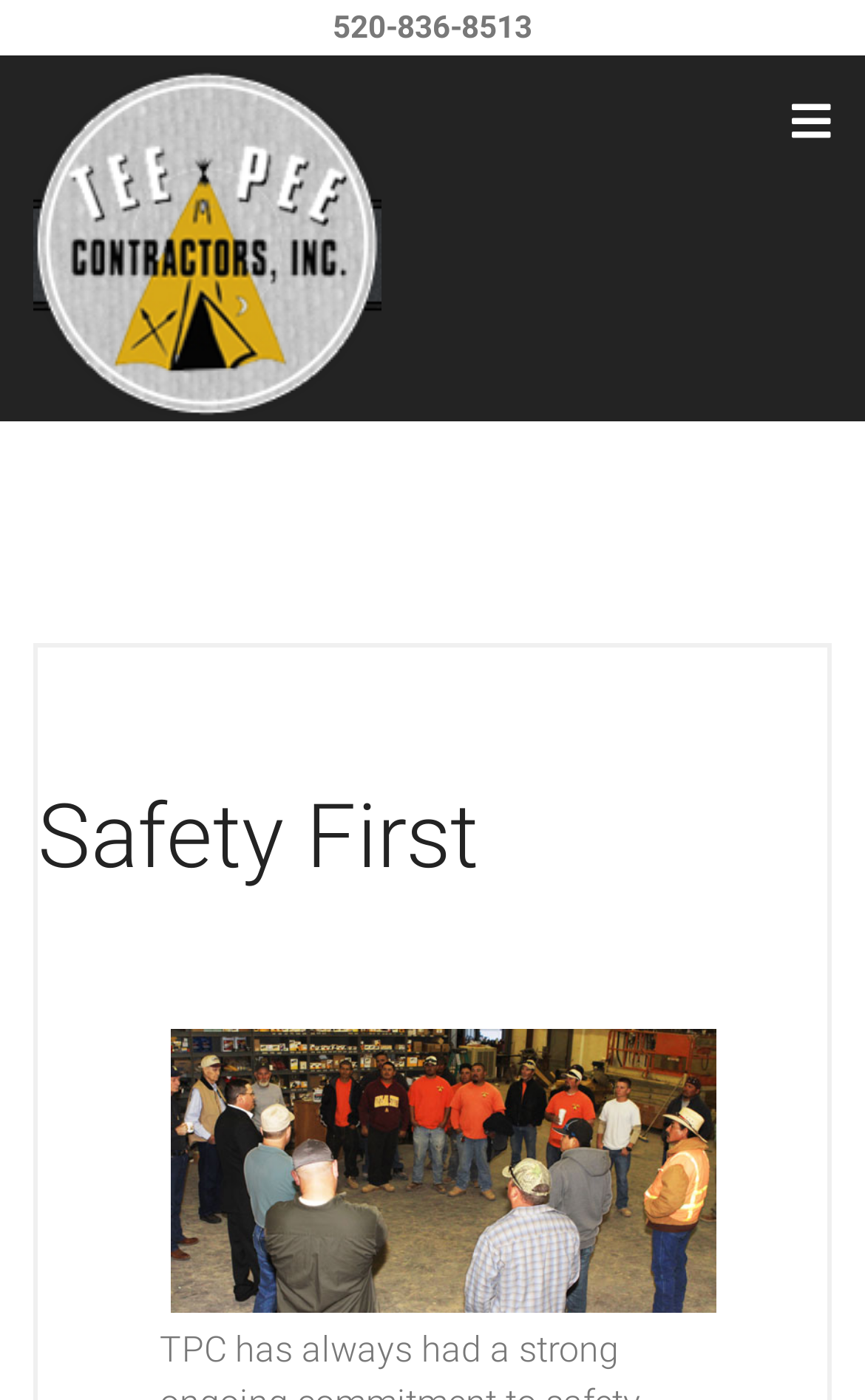Refer to the image and provide an in-depth answer to the question:
What is the purpose of the company?

I found the purpose of the company by looking at the link element with the text 'Tee Pee Contractors - An Arizona Utility Construction Company' which suggests that the company is involved in utility construction.